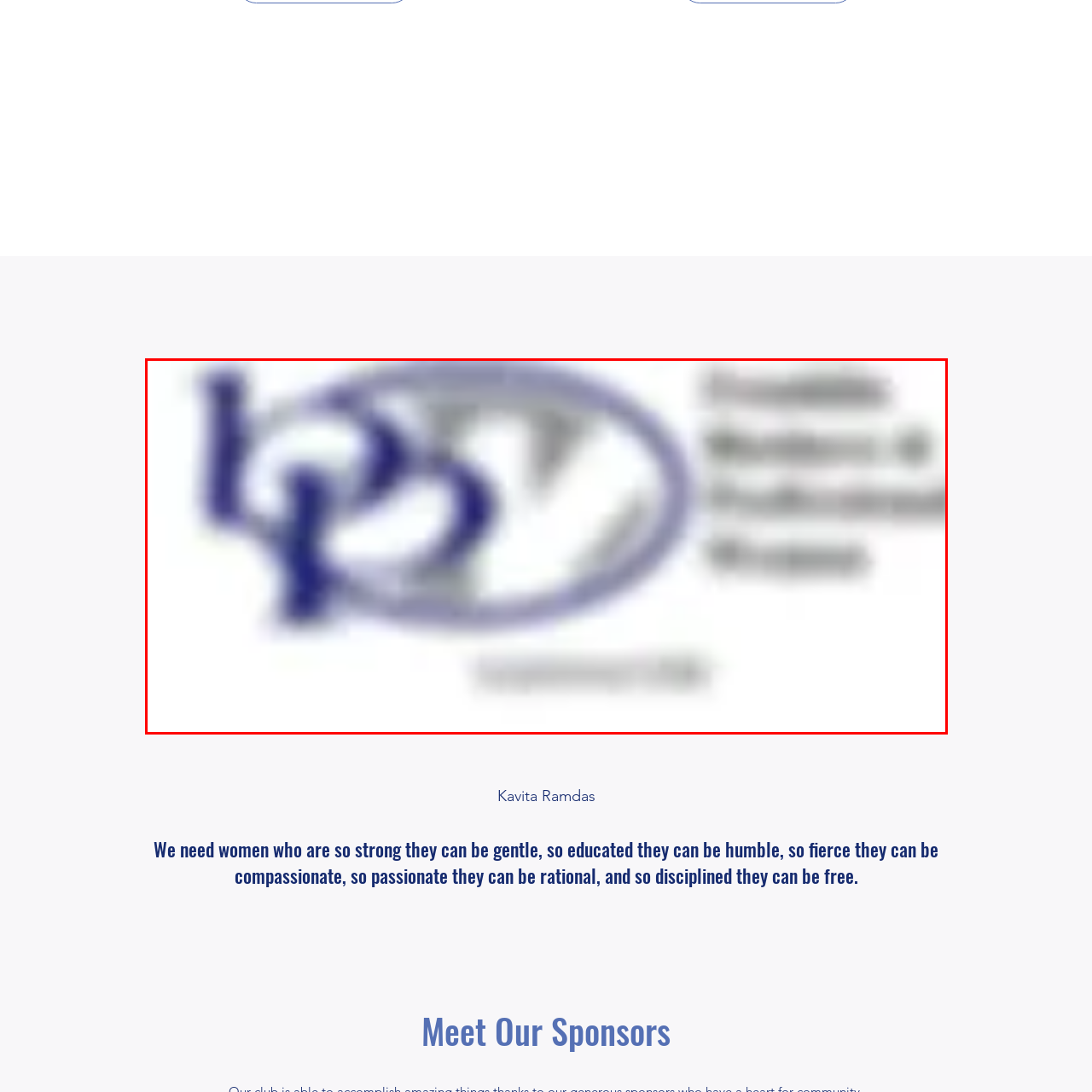Observe the content highlighted by the red box and supply a one-word or short phrase answer to the question: What is the aesthetic of the logo's design?

Modern and professional